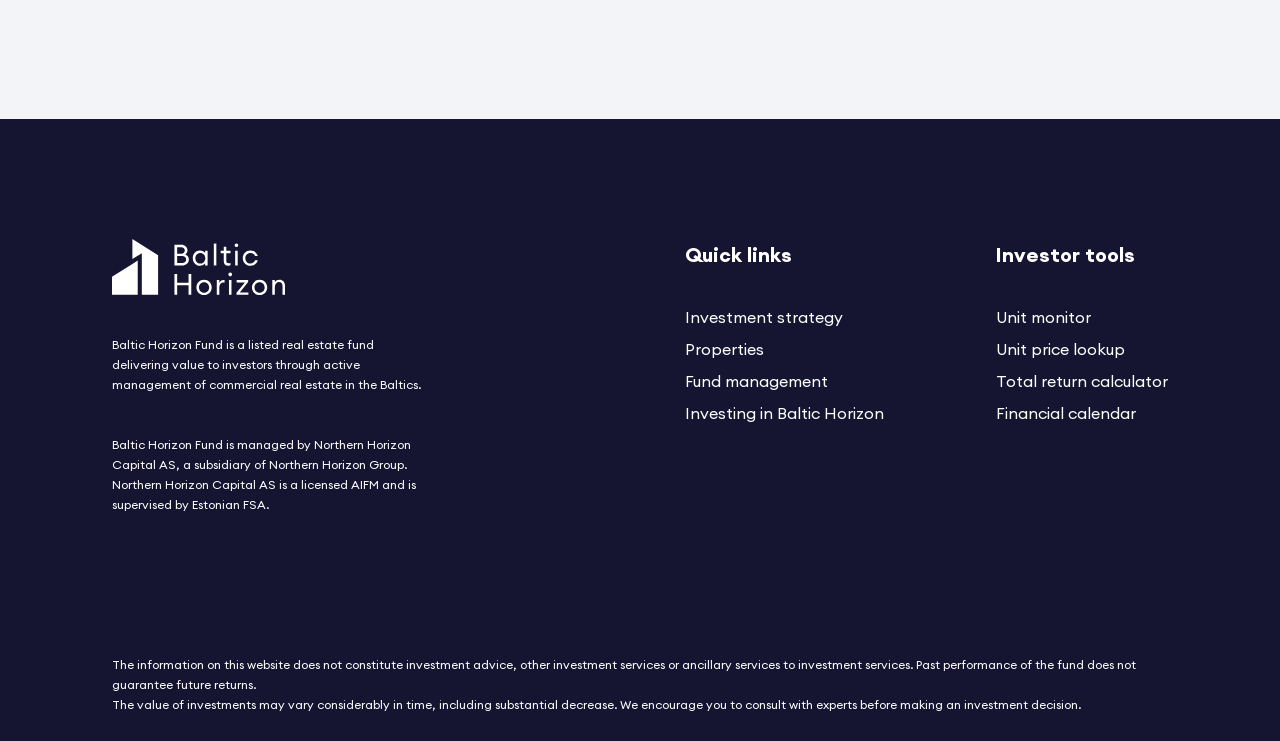Who manages Baltic Horizon Fund?
Refer to the screenshot and deliver a thorough answer to the question presented.

According to the StaticText element with the text 'Baltic Horizon Fund is managed by Northern Horizon Capital AS, a subsidiary of Northern Horizon Group.', it is clear that Northern Horizon Capital AS manages Baltic Horizon Fund.